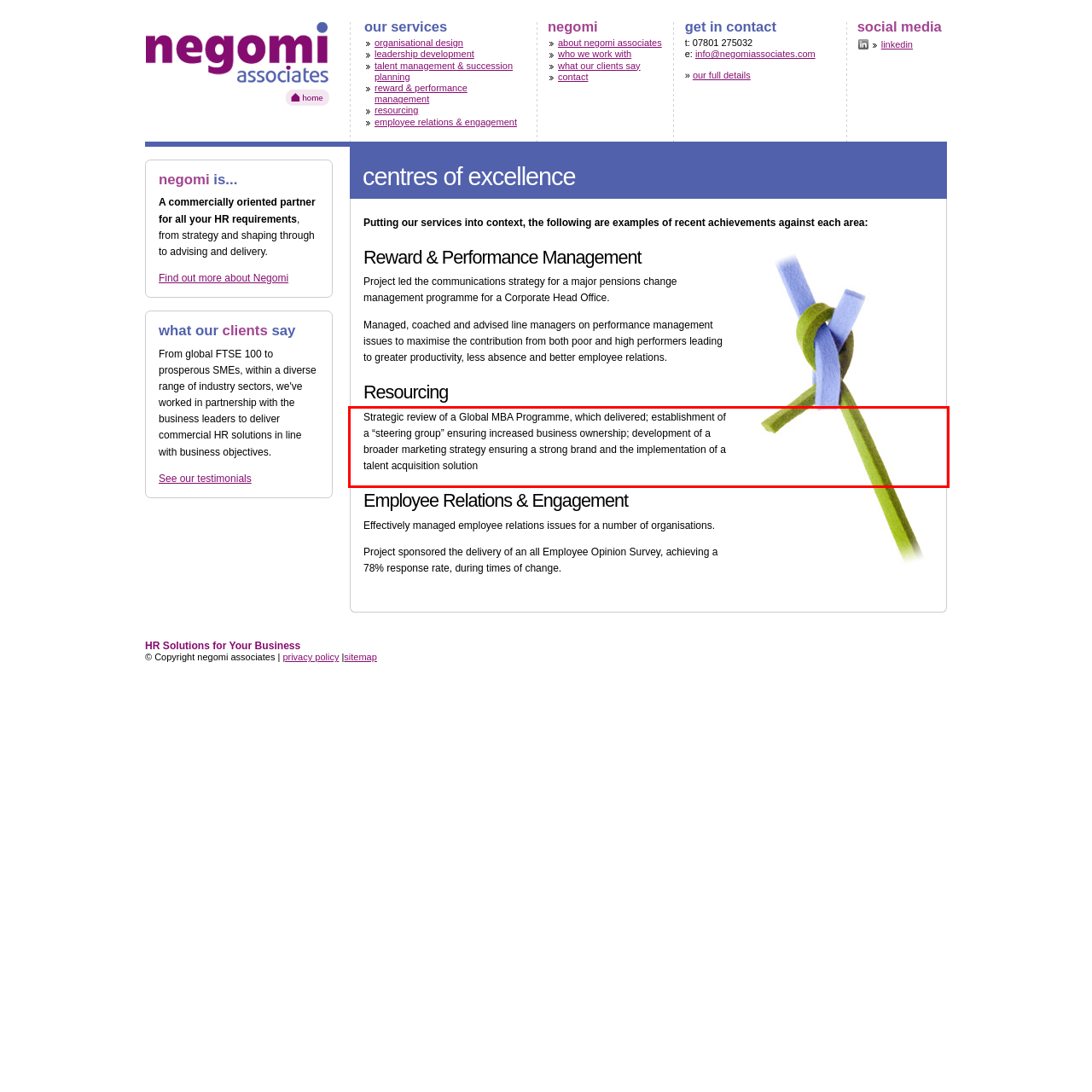Please examine the webpage screenshot and extract the text within the red bounding box using OCR.

Strategic review of a Global MBA Programme, which delivered; establishment of a “steering group” ensuring increased business ownership; development of a broader marketing strategy ensuring a strong brand and the implementation of a talent acquisition solution